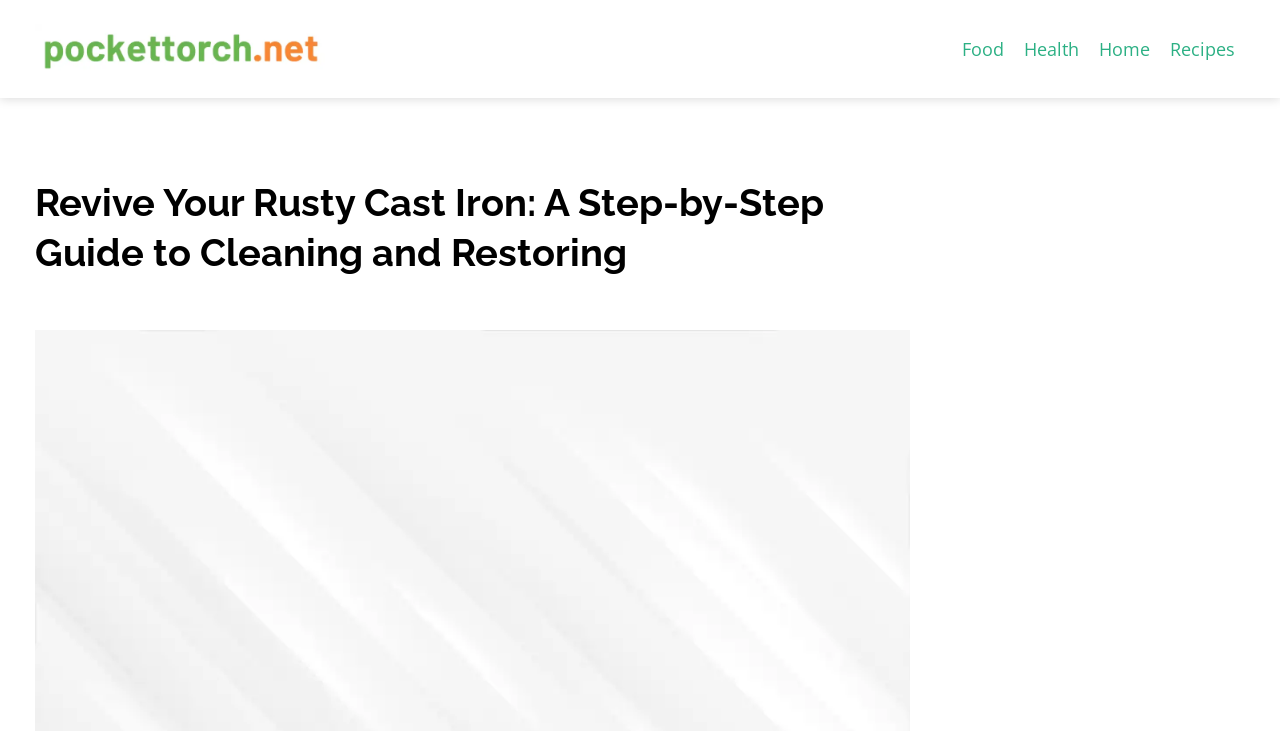Generate a thorough description of the webpage.

The webpage is focused on providing a step-by-step guide to cleaning and restoring rusty cast iron cookware. At the top left corner, there is a link to "pockettorch.net" accompanied by a small image of the same name. 

On the top right corner, there are four links: "Food", "Health", "Home", and "Recipes", arranged horizontally in that order. 

Below the links, there is a prominent heading that reads "Revive Your Rusty Cast Iron: A Step-by-Step Guide to Cleaning and Restoring", which is the main title of the webpage. This heading is positioned roughly in the top third of the page, spanning about two-thirds of the page's width.